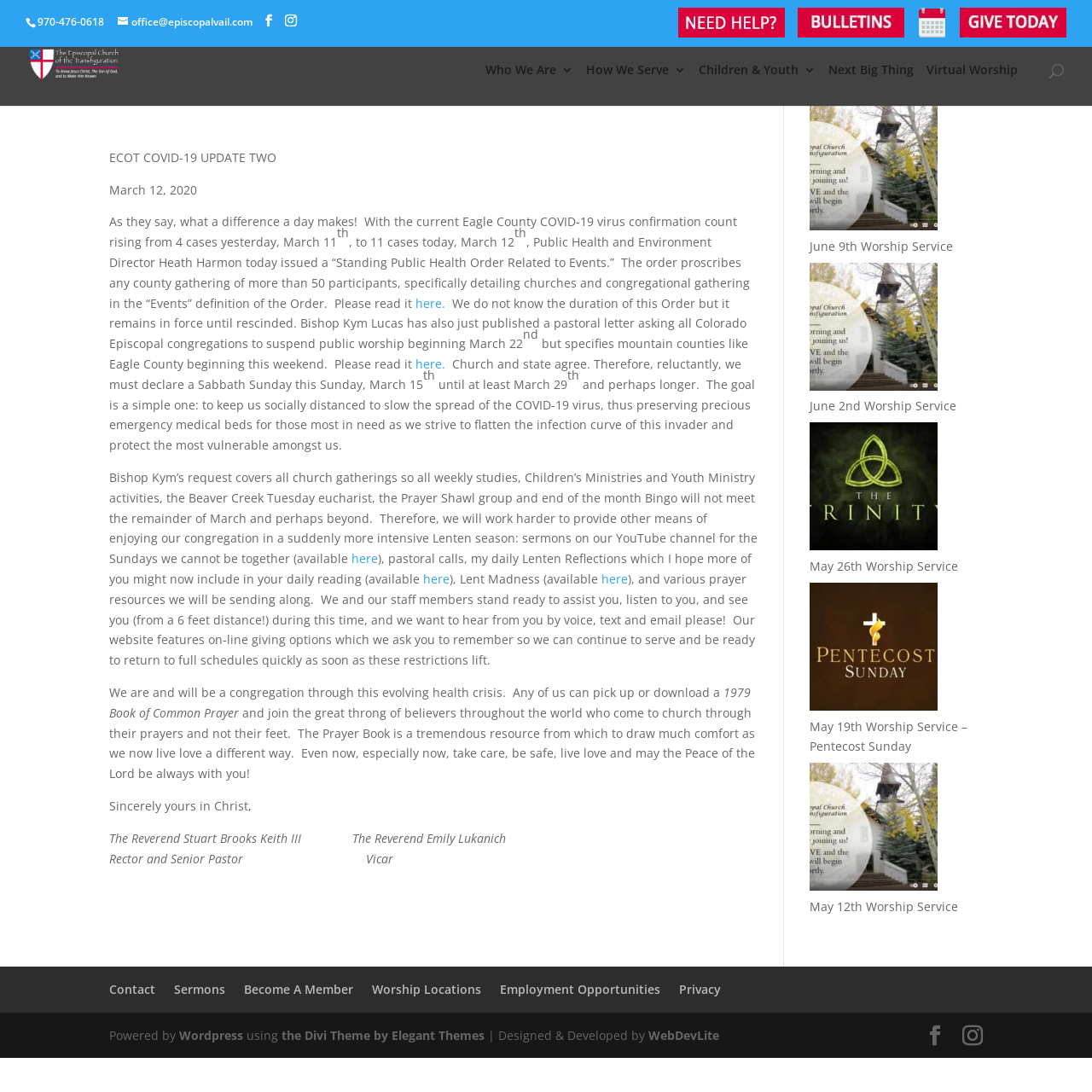Bounding box coordinates are specified in the format (top-left x, top-left y, bottom-right x, bottom-right y). All values are floating point numbers bounded between 0 and 1. Please provide the bounding box coordinate of the region this sentence describes: Careers

None